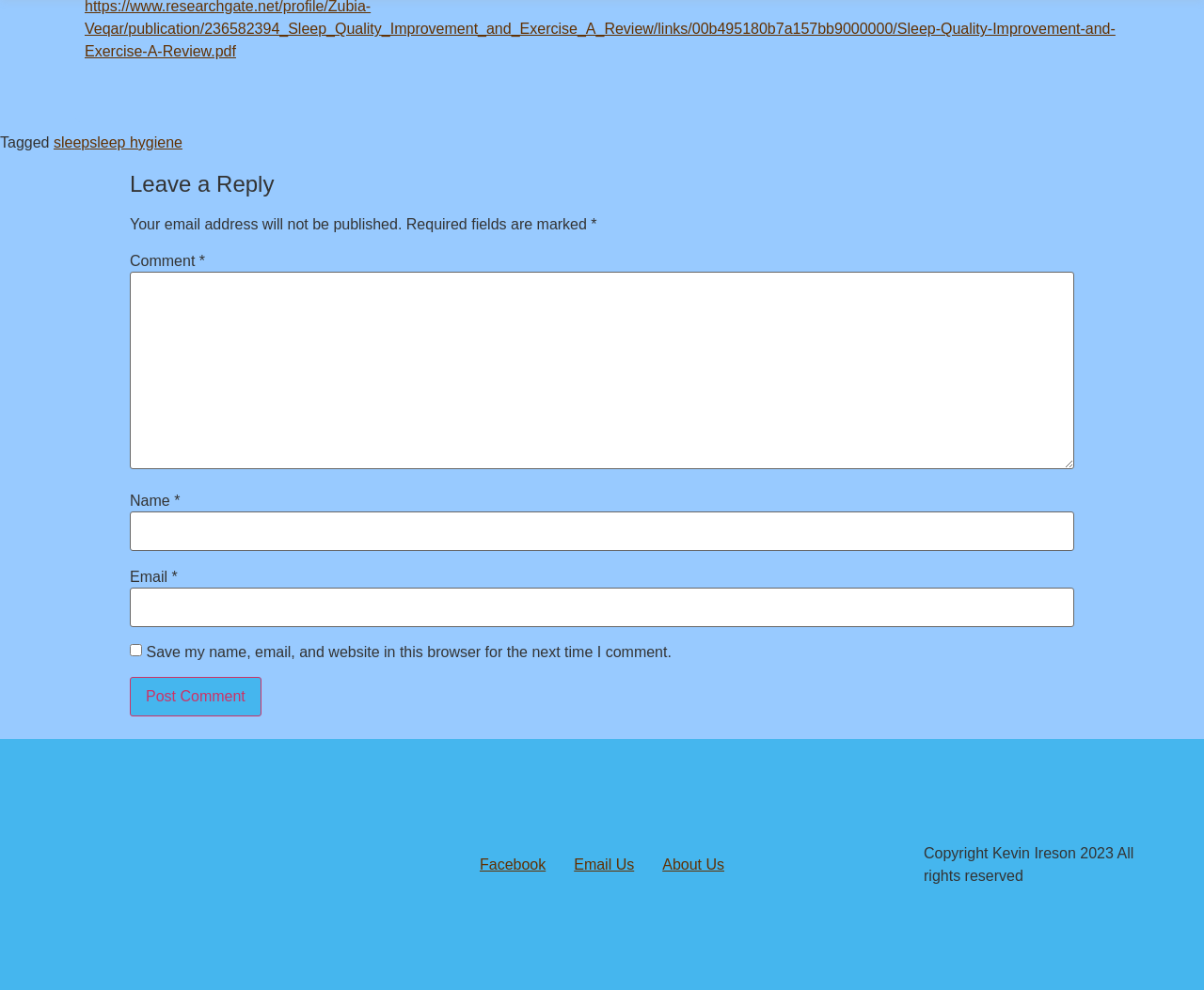Can you pinpoint the bounding box coordinates for the clickable element required for this instruction: "Enter your name in the 'Name' field"? The coordinates should be four float numbers between 0 and 1, i.e., [left, top, right, bottom].

[0.108, 0.517, 0.892, 0.557]